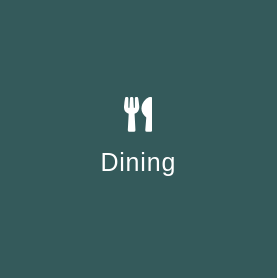Generate a detailed caption that encompasses all aspects of the image.

This image features a visually appealing icon representing dining, characterized by a minimalist design that includes a fork and knife, possibly alluding to meal offerings available in a care home setting. Below the icon, the word "Dining" is elegantly displayed in a light font against a deep teal background, conveying a sense of warmth and hospitality. This icon is likely part of a section promoting the dining experience and meal services provided, emphasizing the importance of nutritious and enjoyable dining options for residents.